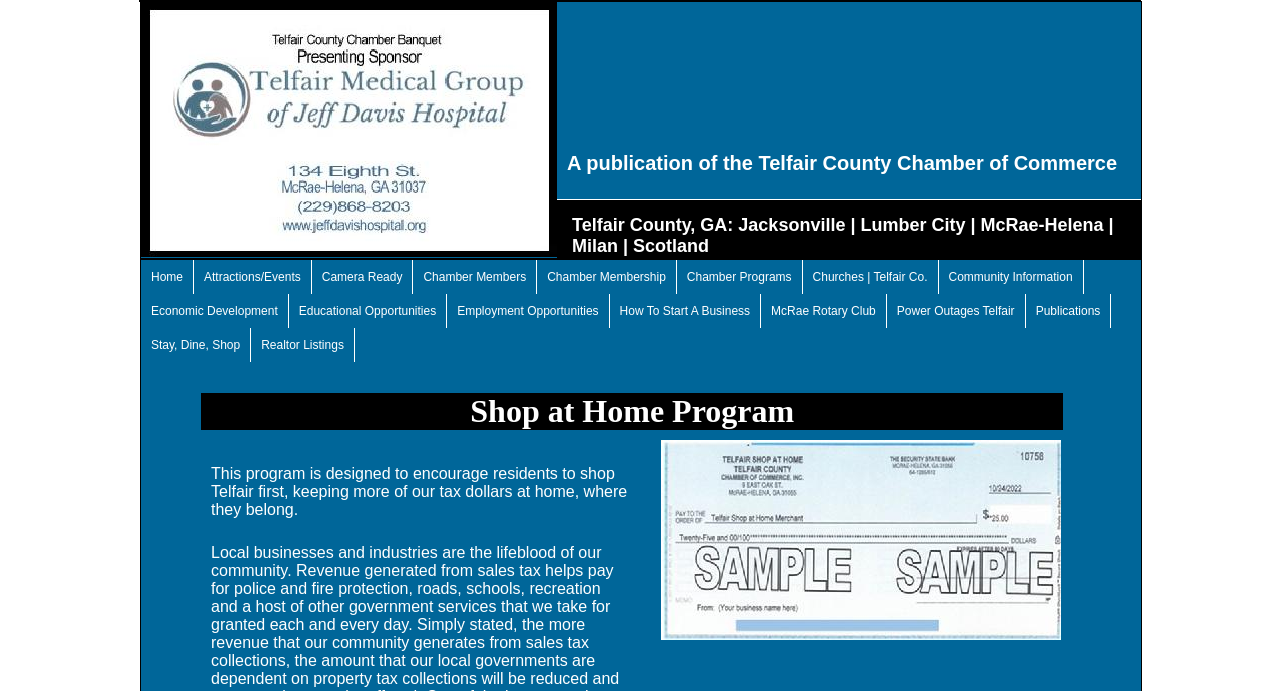Identify the bounding box of the UI element described as follows: "vermont documentary wedding photographer". Provide the coordinates as four float numbers in the range of 0 to 1 [left, top, right, bottom].

None